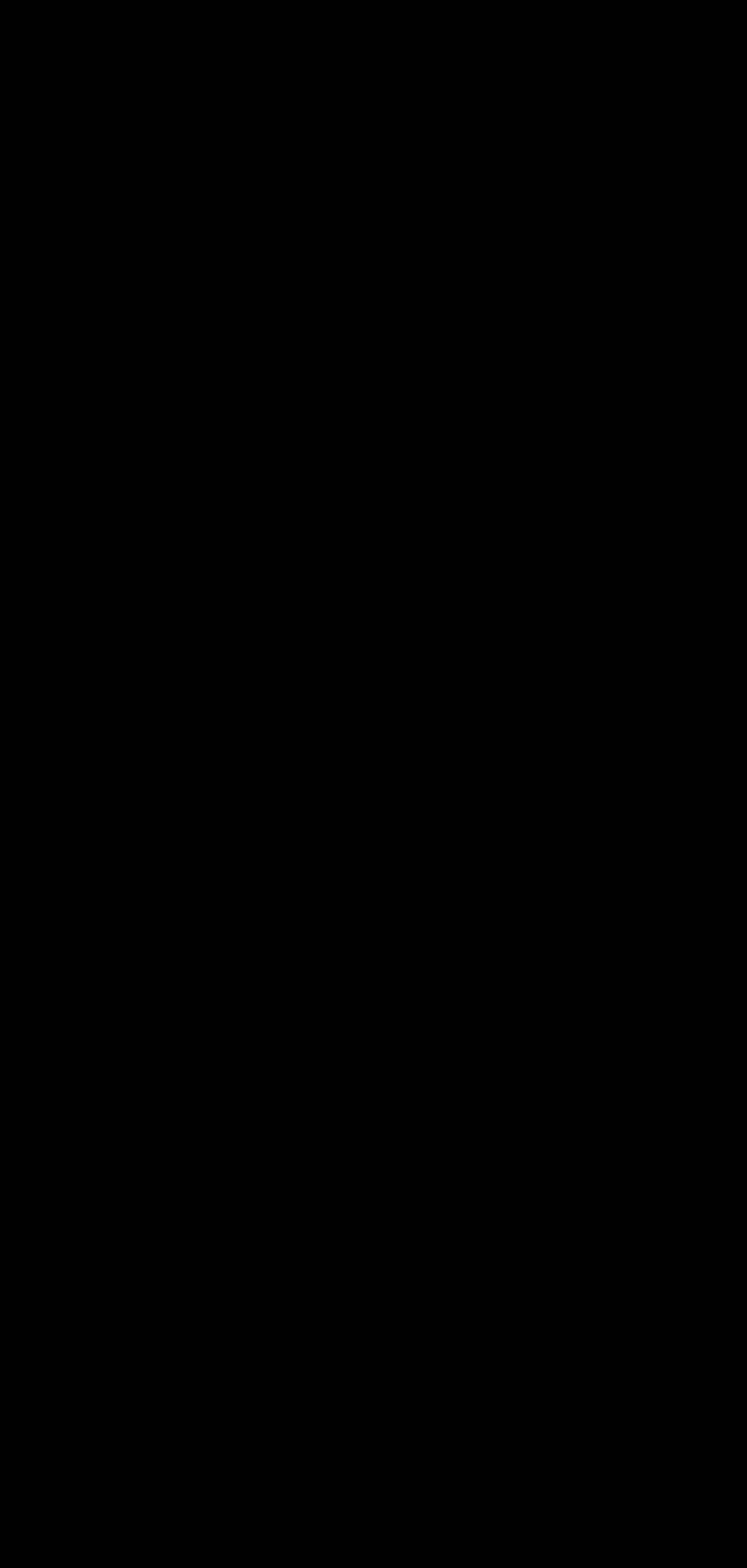What is the email address to contact?
Answer the question with a single word or phrase derived from the image.

info@mnkcapitalmanagement.com